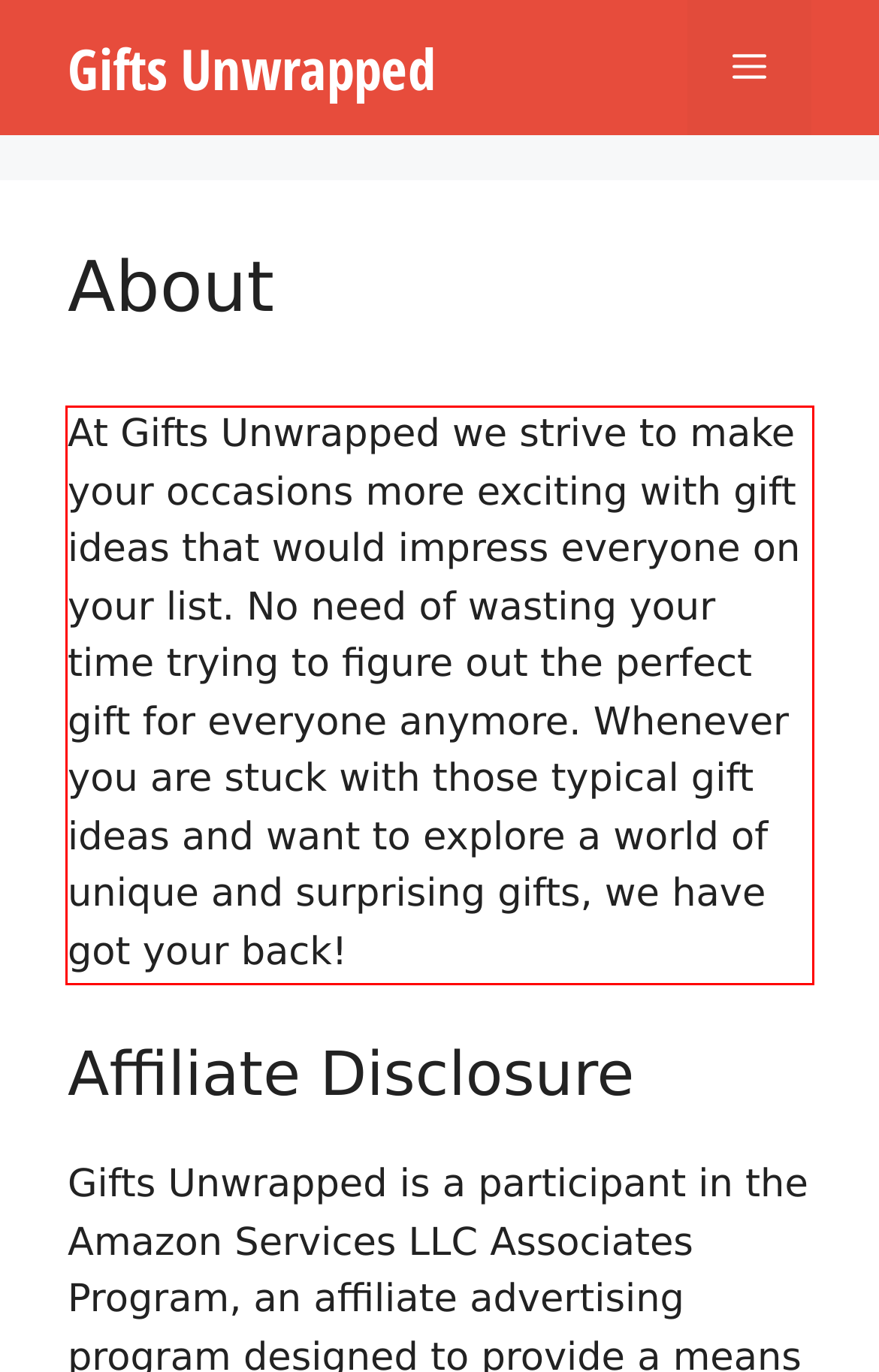Observe the screenshot of the webpage, locate the red bounding box, and extract the text content within it.

At Gifts Unwrapped we strive to make your occasions more exciting with gift ideas that would impress everyone on your list. No need of wasting your time trying to figure out the perfect gift for everyone anymore. Whenever you are stuck with those typical gift ideas and want to explore a world of unique and surprising gifts, we have got your back!